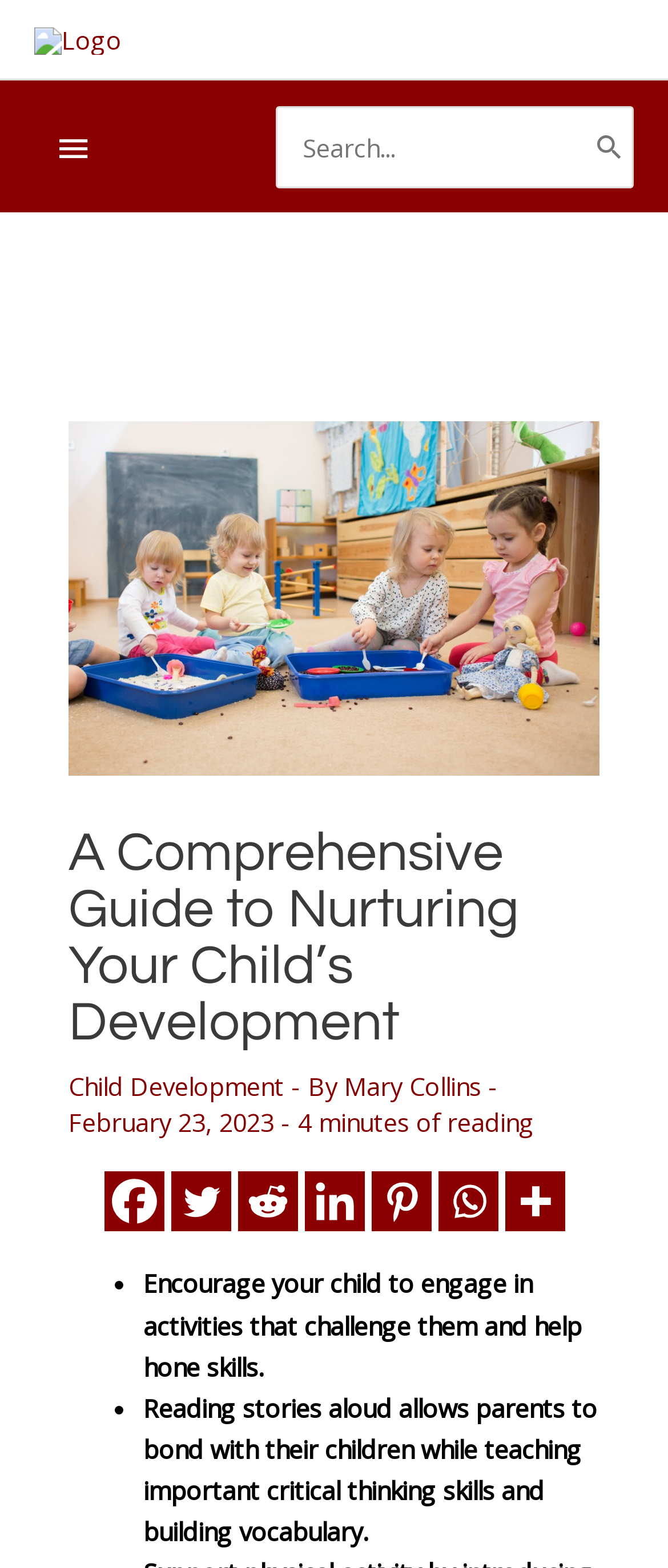Please predict the bounding box coordinates (top-left x, top-left y, bottom-right x, bottom-right y) for the UI element in the screenshot that fits the description: Why Use Indoor Scaffolding?

None